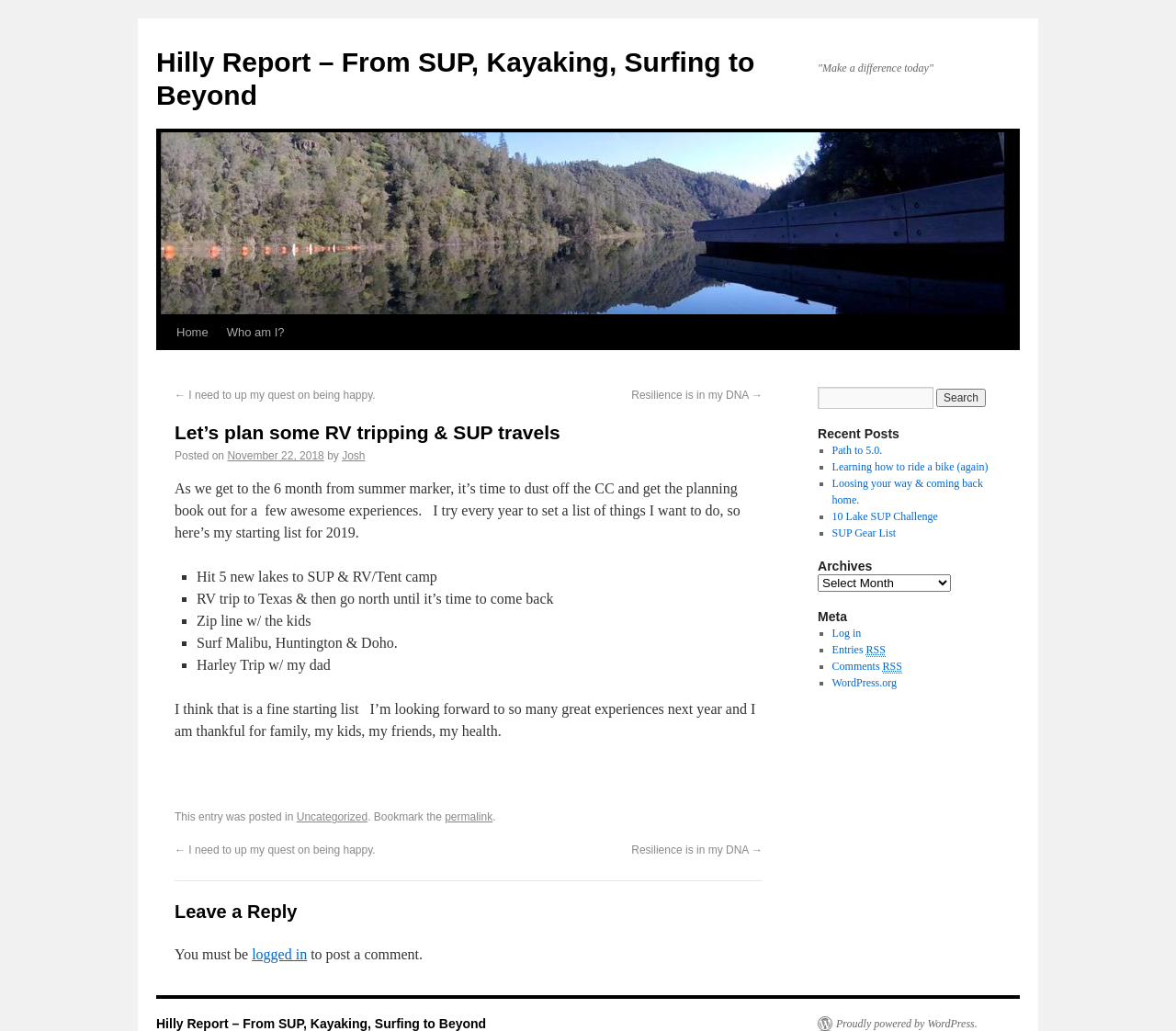Provide the bounding box coordinates of the UI element this sentence describes: "Path to 5.0.".

[0.707, 0.43, 0.75, 0.443]